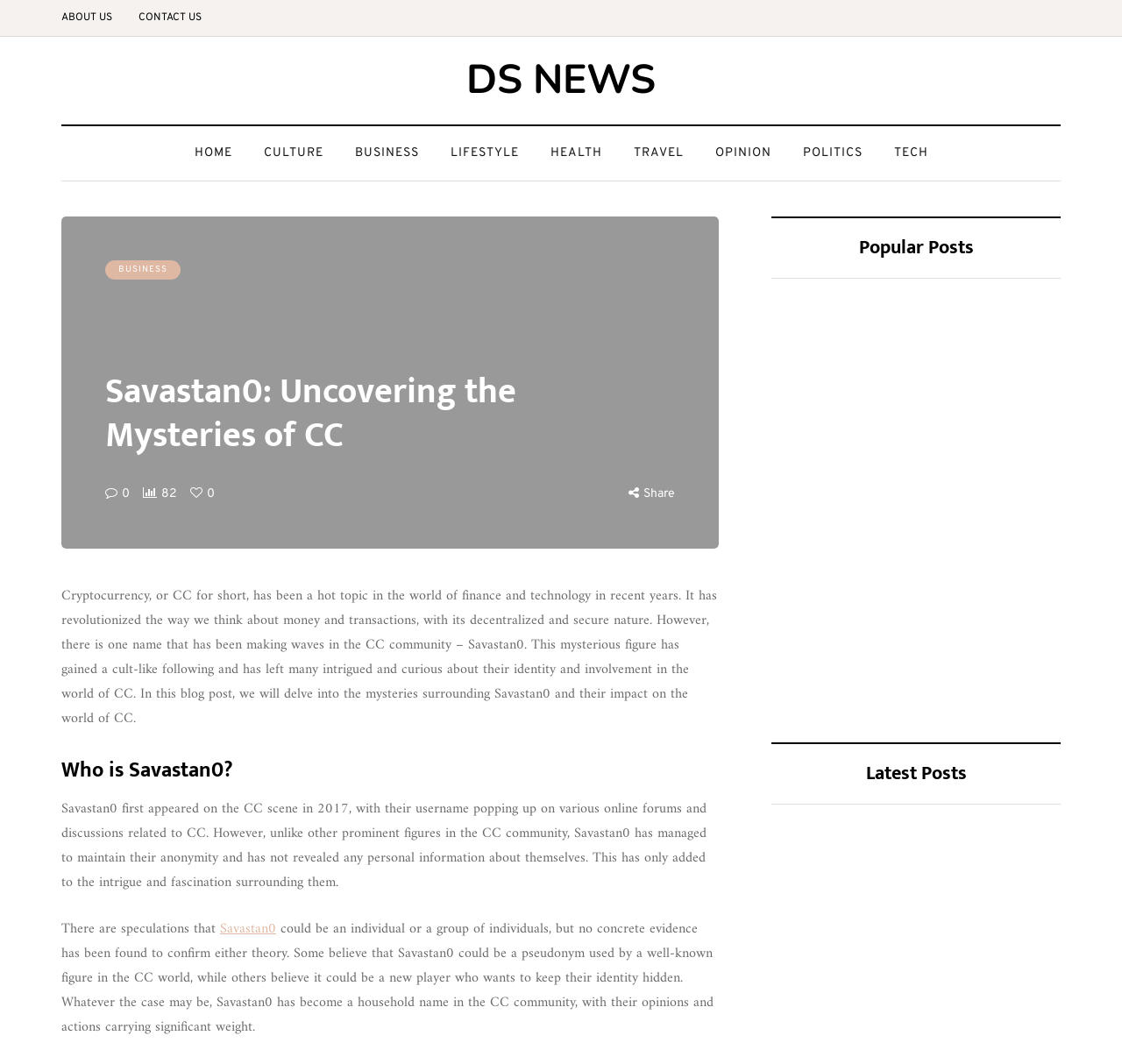What is the category of the link 'BUSINESS'?
Using the picture, provide a one-word or short phrase answer.

Menu category